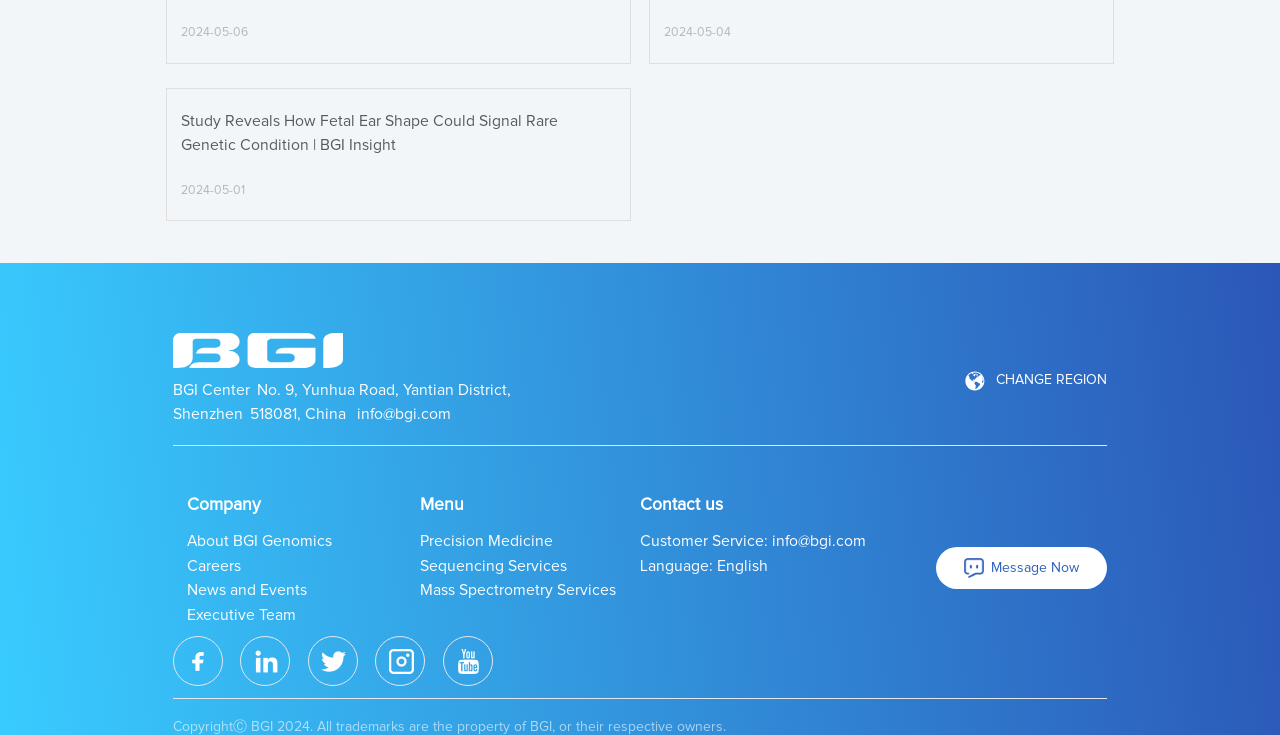Find the UI element described as: "Careers" and predict its bounding box coordinates. Ensure the coordinates are four float numbers between 0 and 1, [left, top, right, bottom].

[0.146, 0.76, 0.188, 0.781]